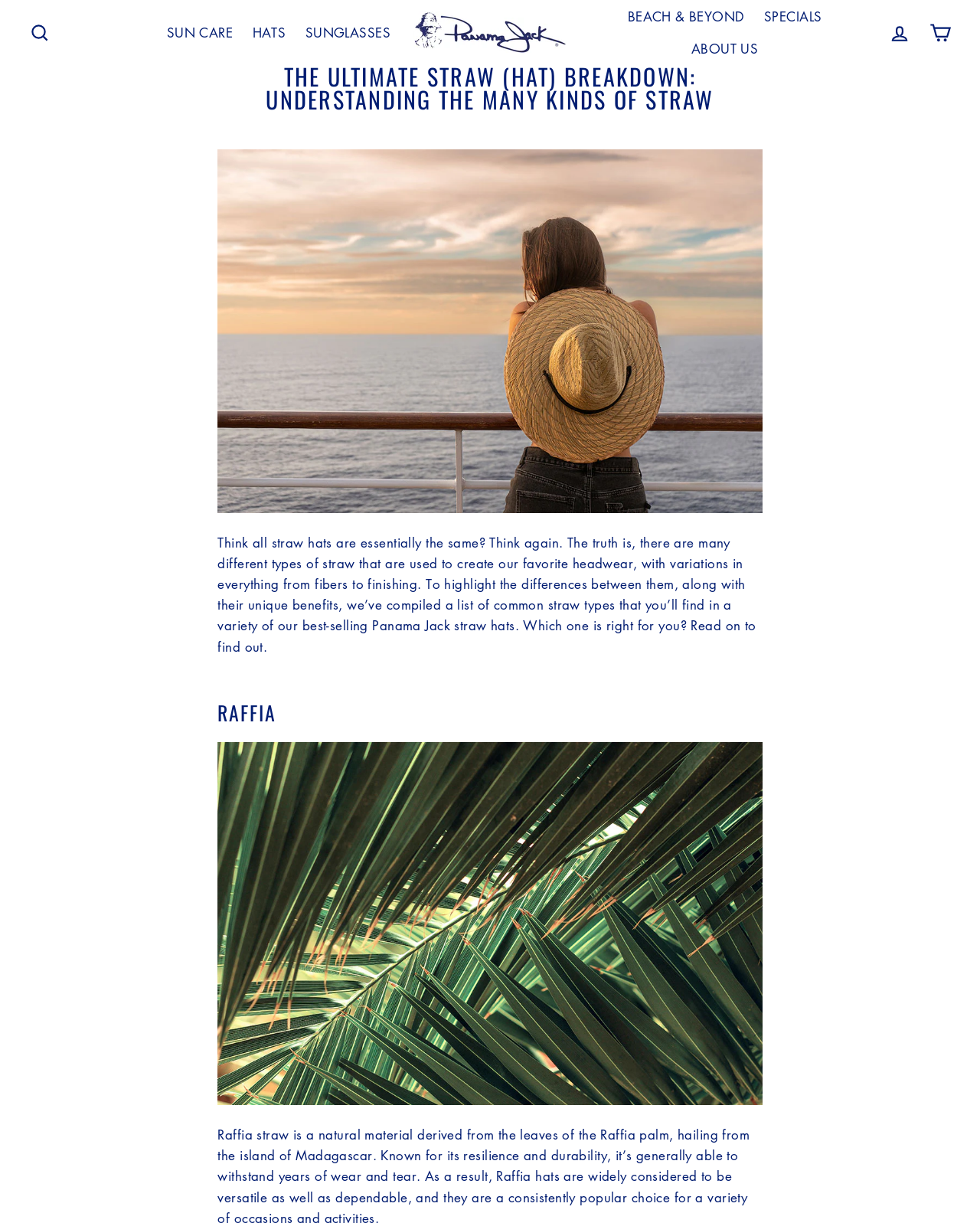What is the main topic of this webpage?
Could you answer the question with a detailed and thorough explanation?

Based on the webpage content, it appears that the main topic is straw hats, specifically the different types of straw used to create them and their unique benefits.